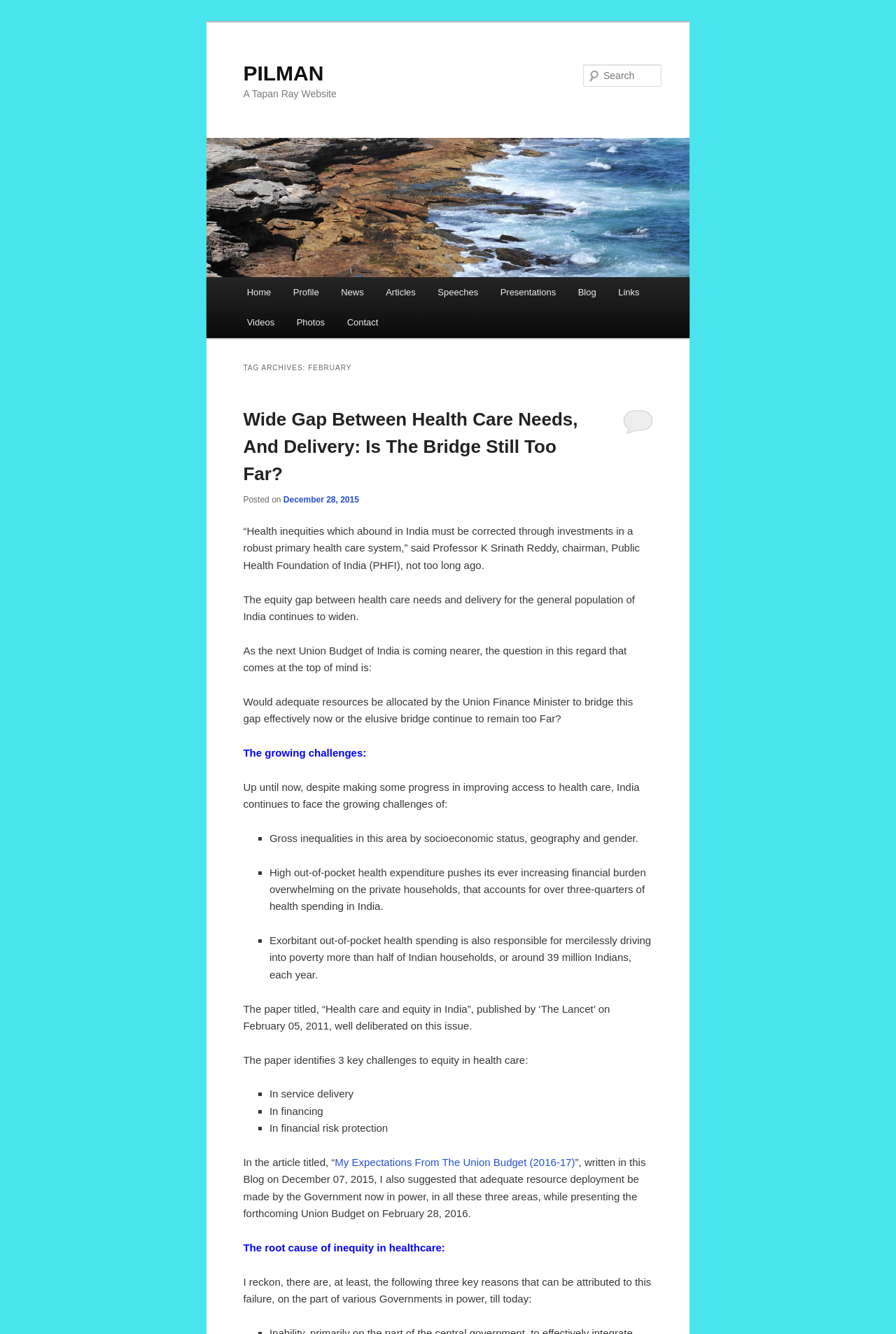Please identify the bounding box coordinates of the clickable area that will fulfill the following instruction: "Go to Home". The coordinates should be in the format of four float numbers between 0 and 1, i.e., [left, top, right, bottom].

[0.263, 0.208, 0.315, 0.23]